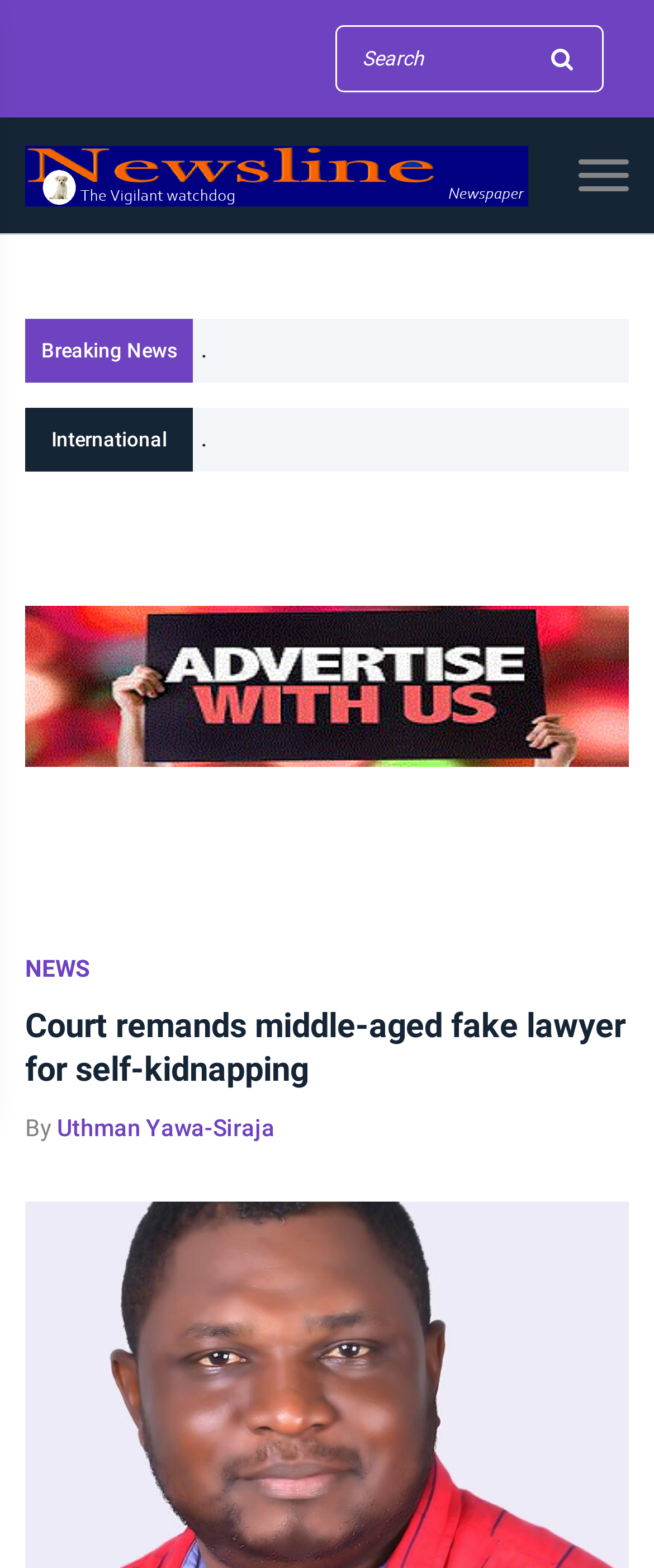Identify the bounding box of the UI component described as: "Murder".

None